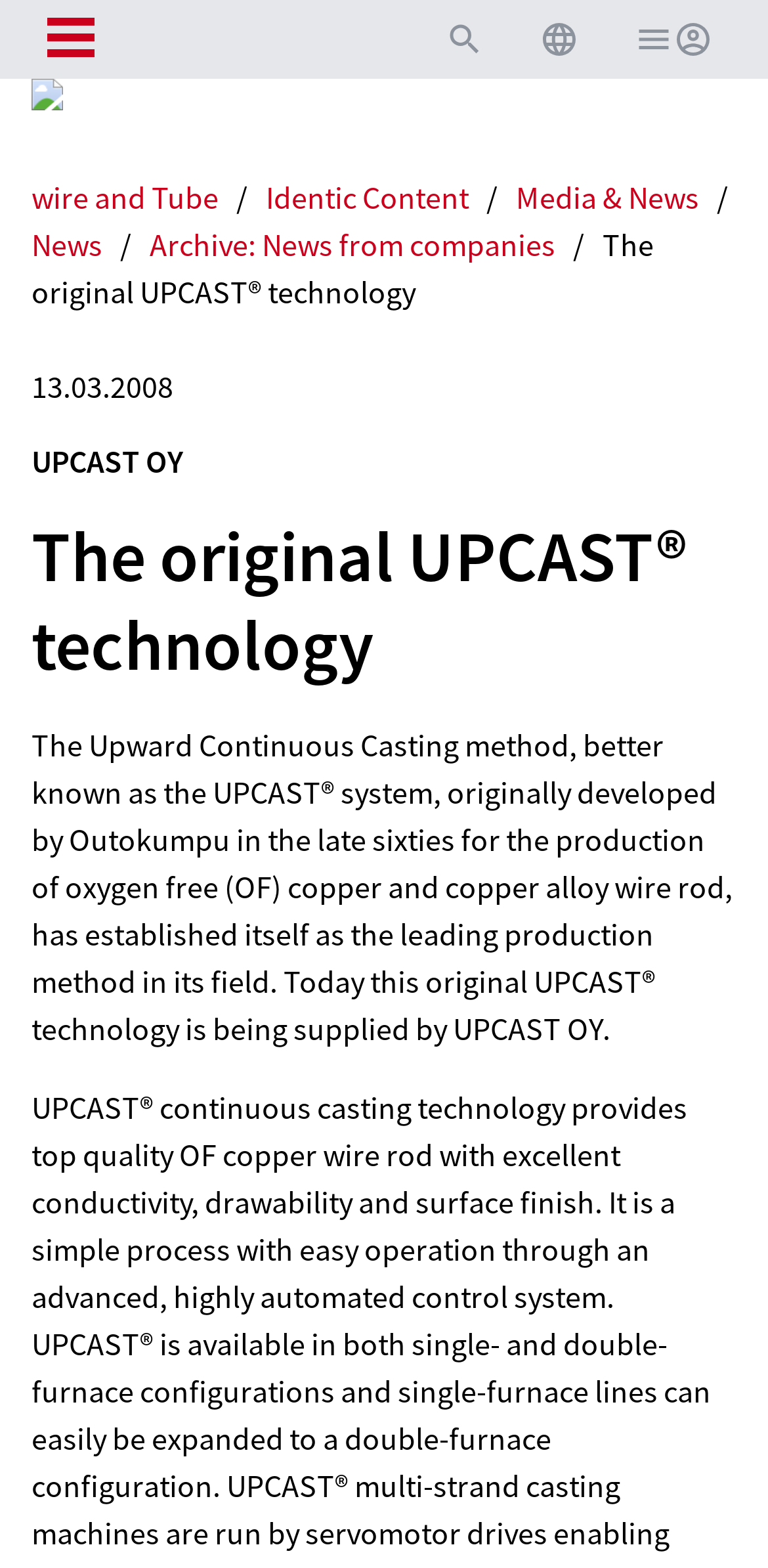Provide the bounding box coordinates of the section that needs to be clicked to accomplish the following instruction: "Select English language."

[0.703, 0.013, 0.754, 0.038]